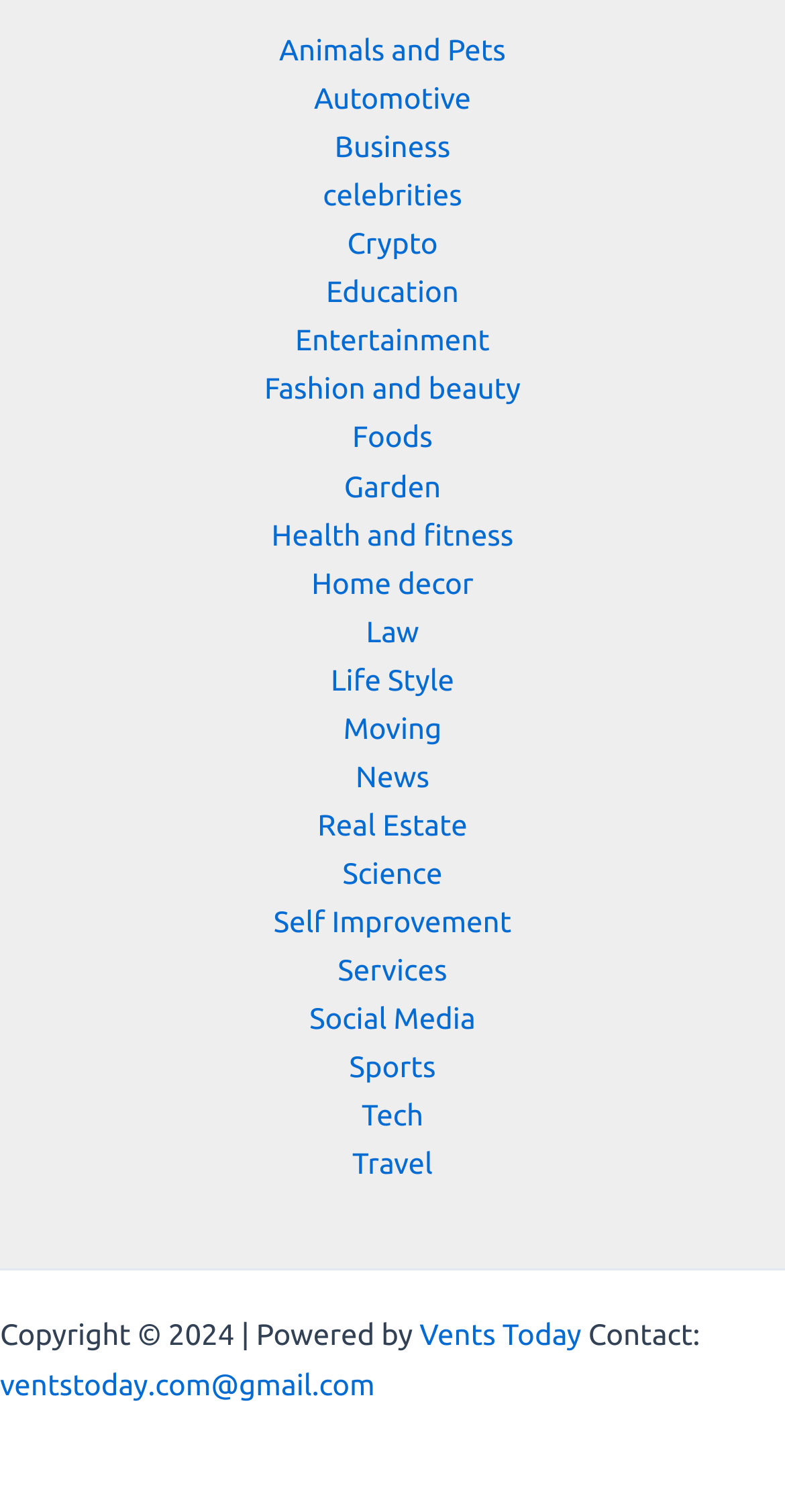Find the coordinates for the bounding box of the element with this description: "Self Improvement".

[0.349, 0.598, 0.651, 0.621]